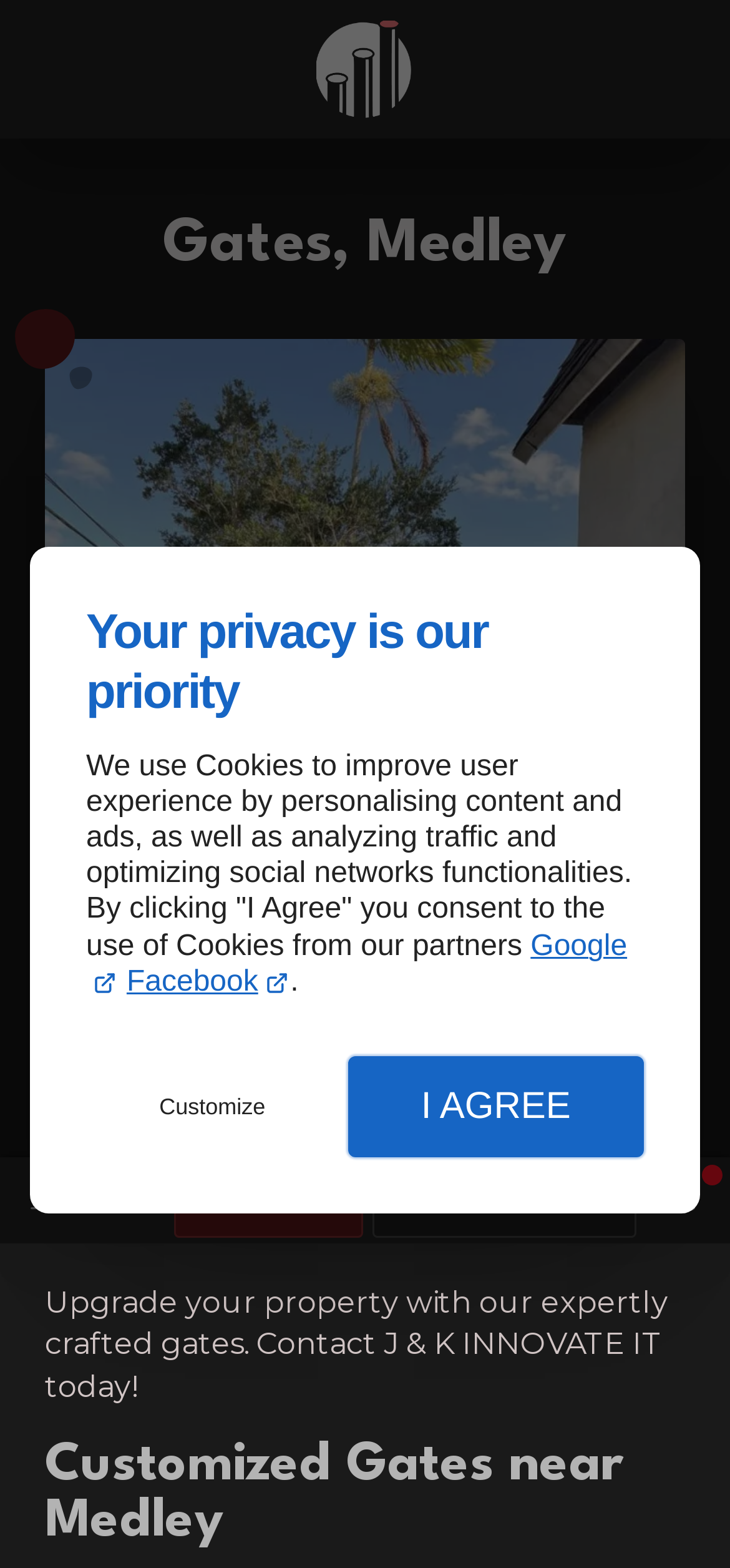Refer to the image and provide an in-depth answer to the question:
What is the phone number?

The phone number is obtained from the link at the top of the webpage, which is described as '786-827-6532'.